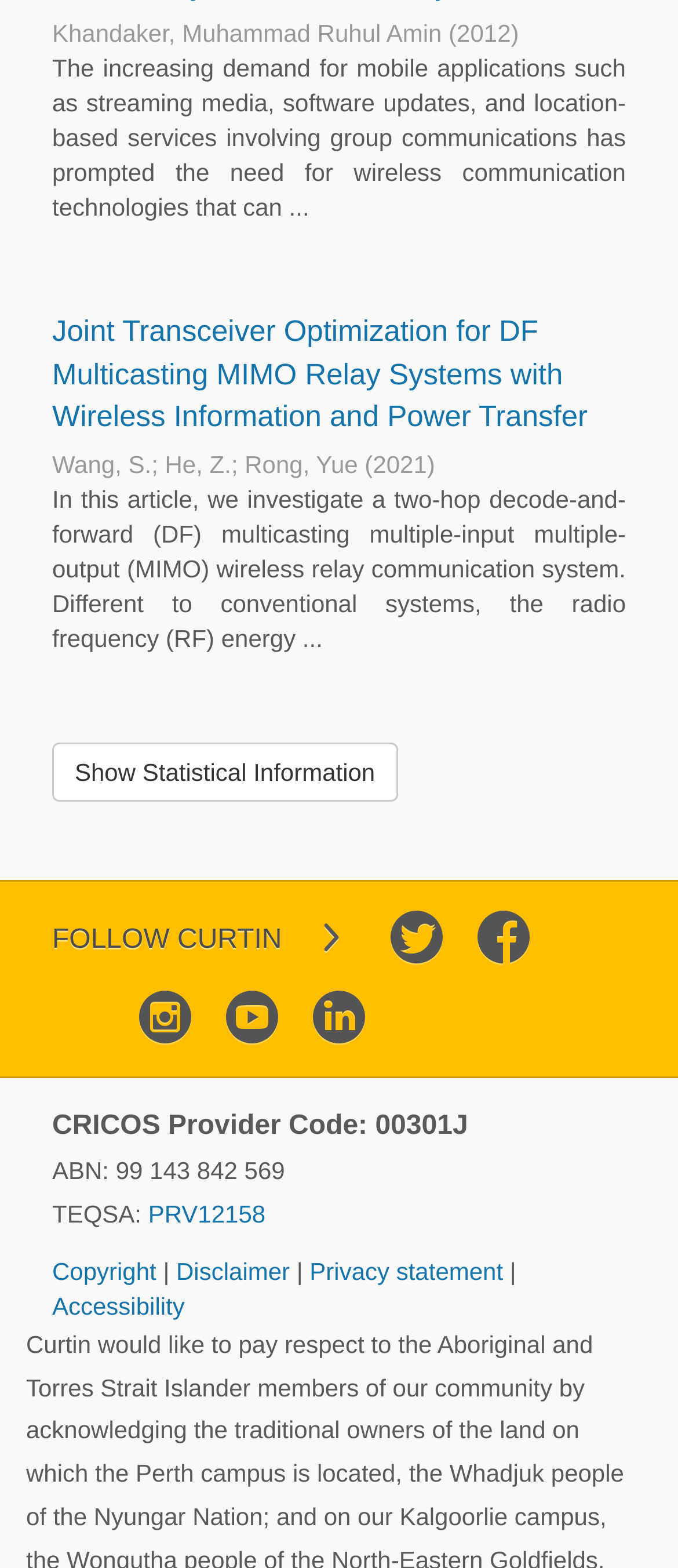Please determine the bounding box coordinates of the element to click on in order to accomplish the following task: "View the article 'Joint Transceiver Optimization for DF Multicasting MIMO Relay Systems with Wireless Information and Power Transfer'". Ensure the coordinates are four float numbers ranging from 0 to 1, i.e., [left, top, right, bottom].

[0.077, 0.201, 0.867, 0.276]